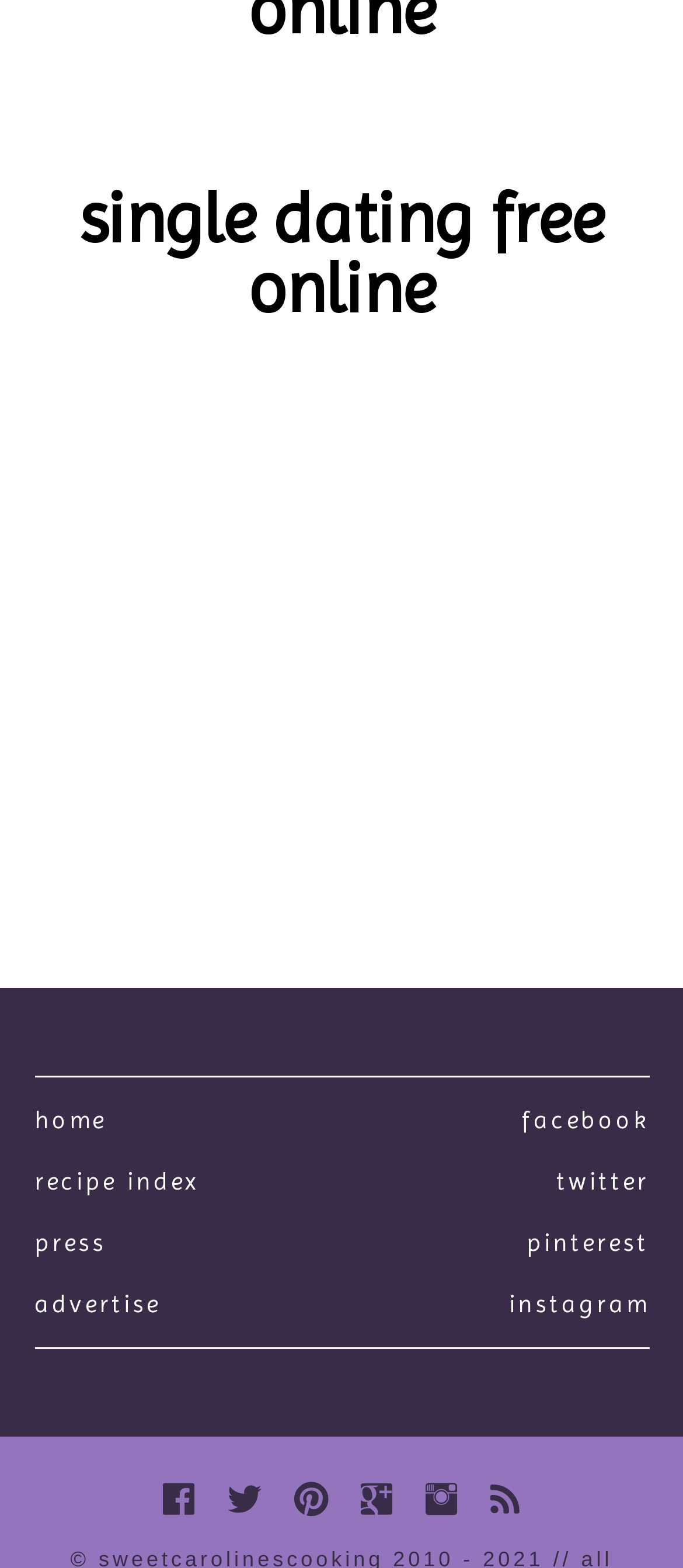Find the bounding box coordinates for the area that should be clicked to accomplish the instruction: "click on instagram".

[0.5, 0.812, 0.95, 0.851]